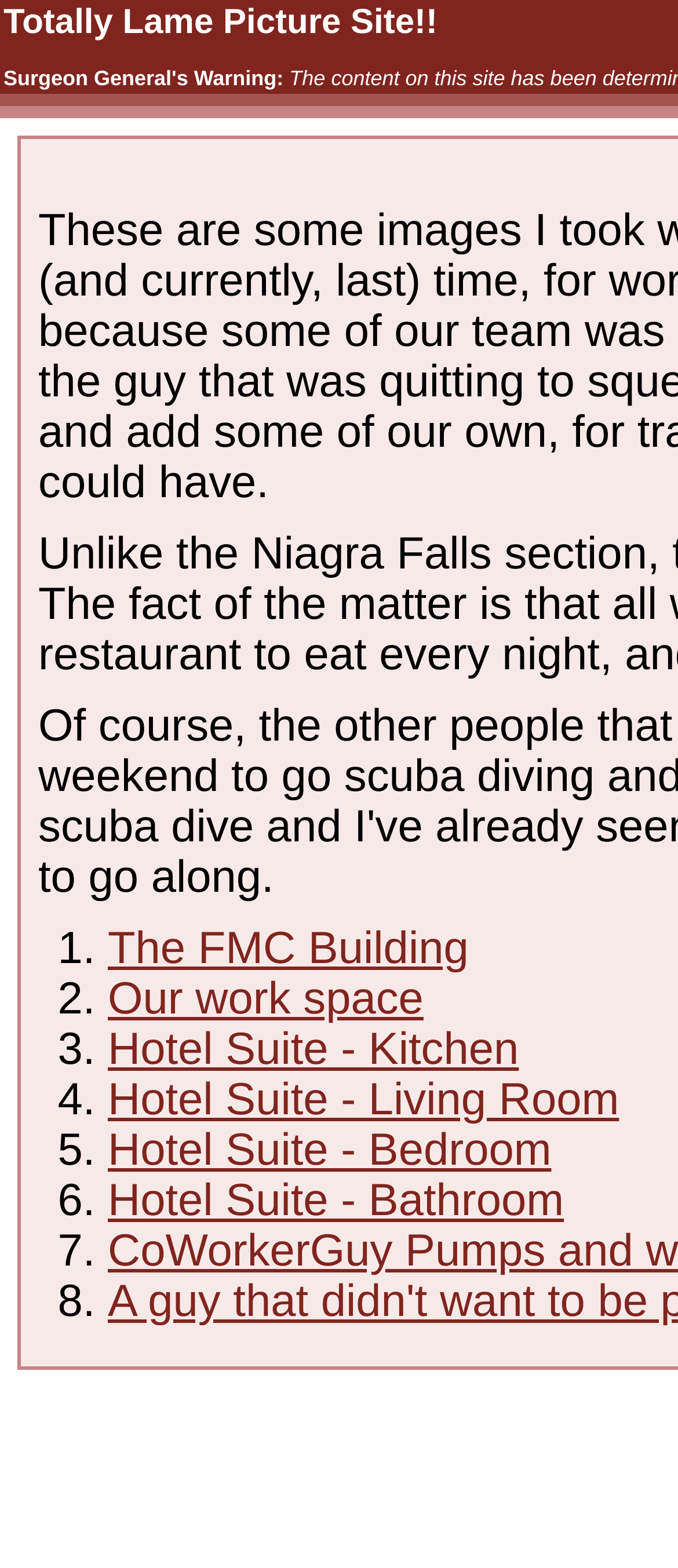What is the second link on the webpage?
Please respond to the question with a detailed and well-explained answer.

I looked at the list of links on the webpage and found that the second link is 'Our work space', which is located below the first link 'The FMC Building'.